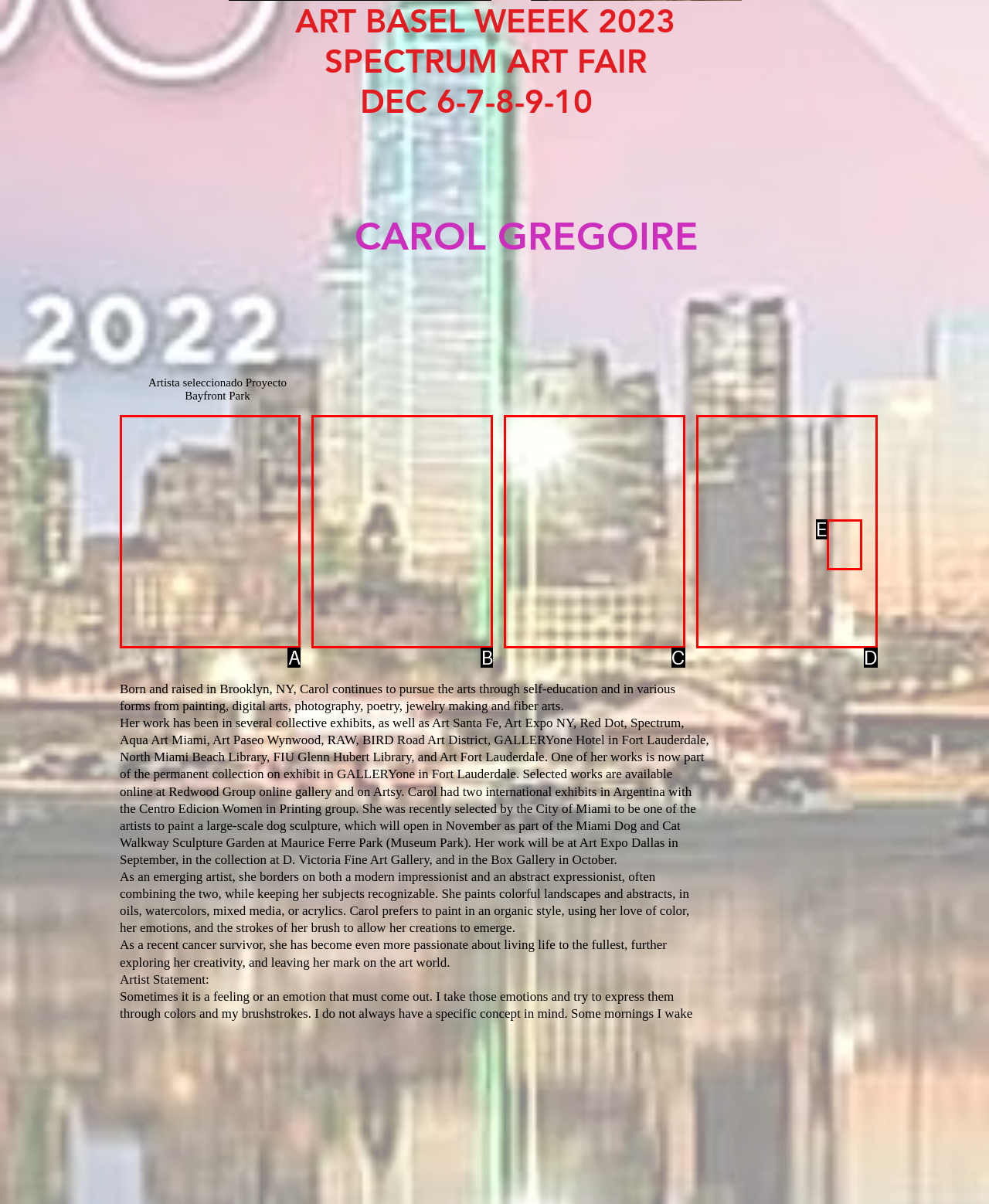Identify which option matches the following description: 280480700_1080066809212851_5444383765126328484_npress to zoom
Answer by giving the letter of the correct option directly.

A